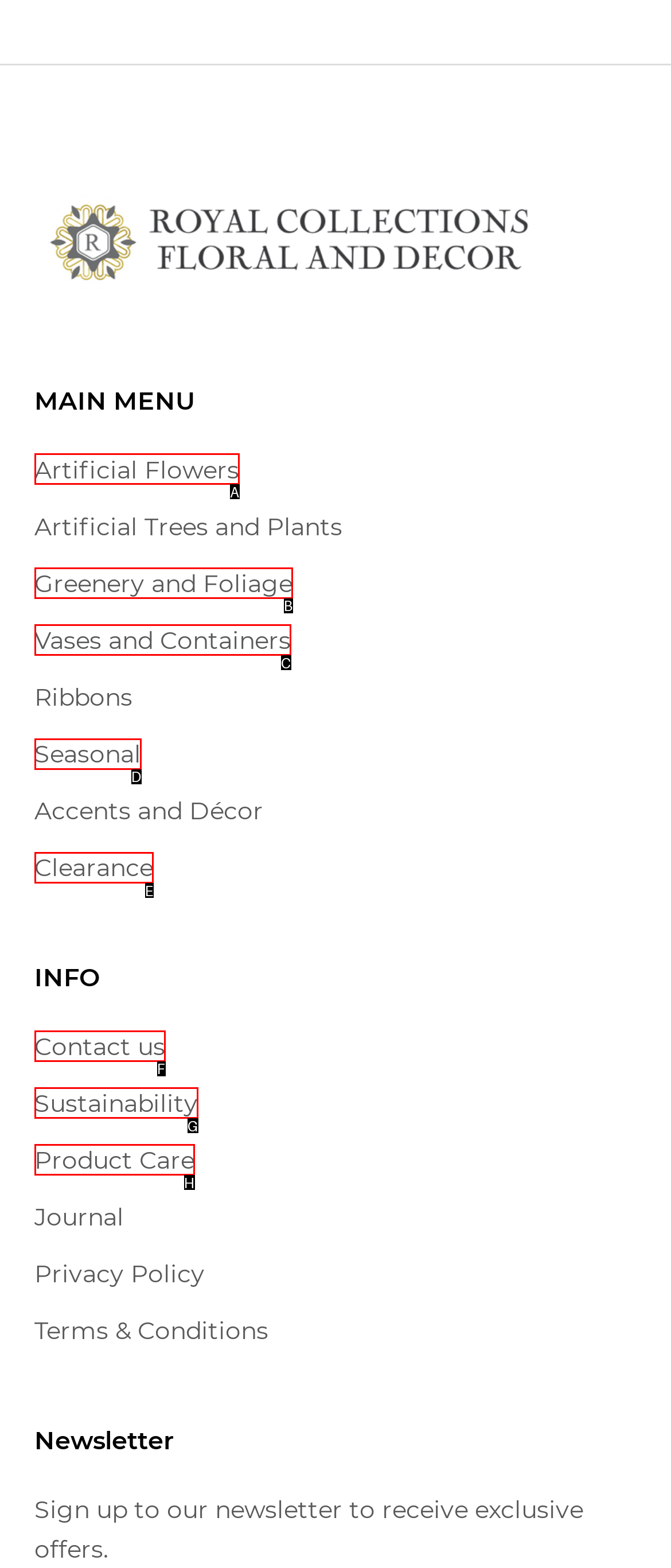Tell me which one HTML element best matches the description: Sustainability
Answer with the option's letter from the given choices directly.

G